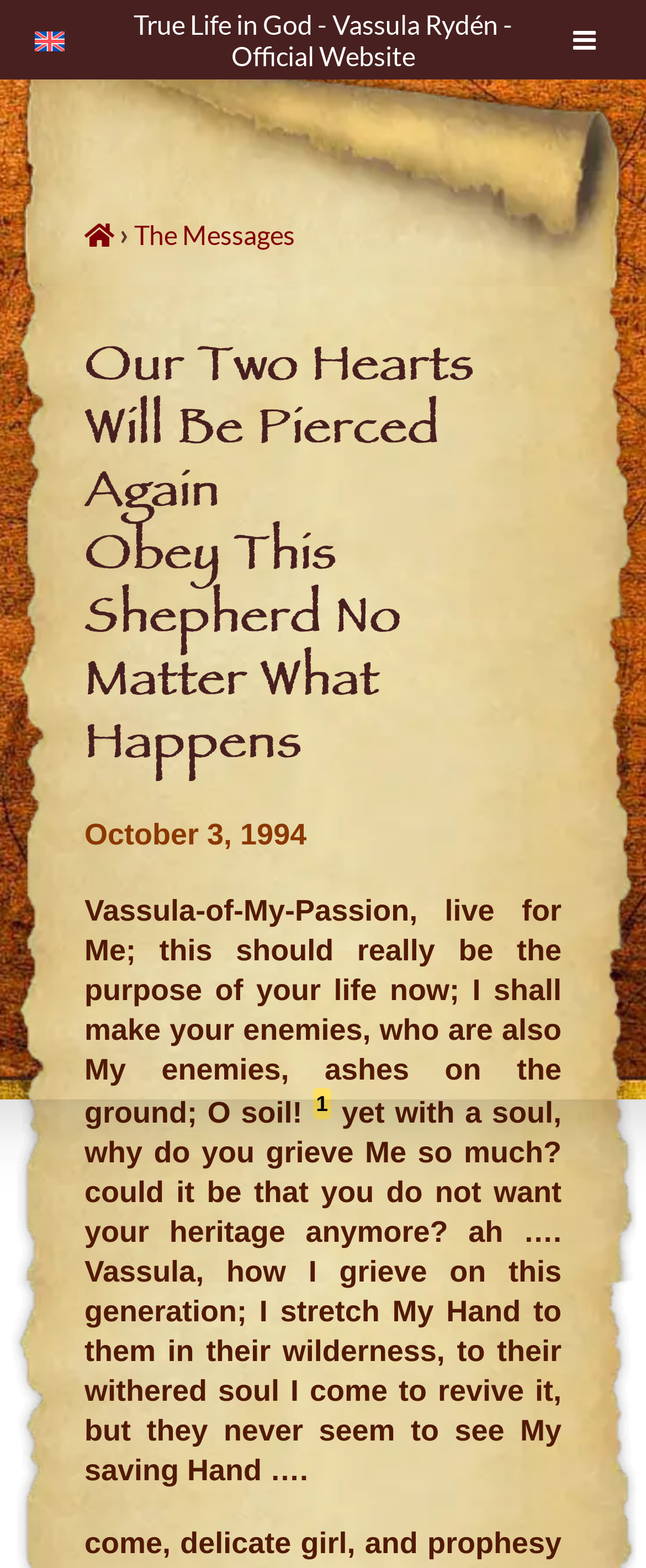Answer the following inquiry with a single word or phrase:
What is the title of the first message?

Vassula-of-My-Passion